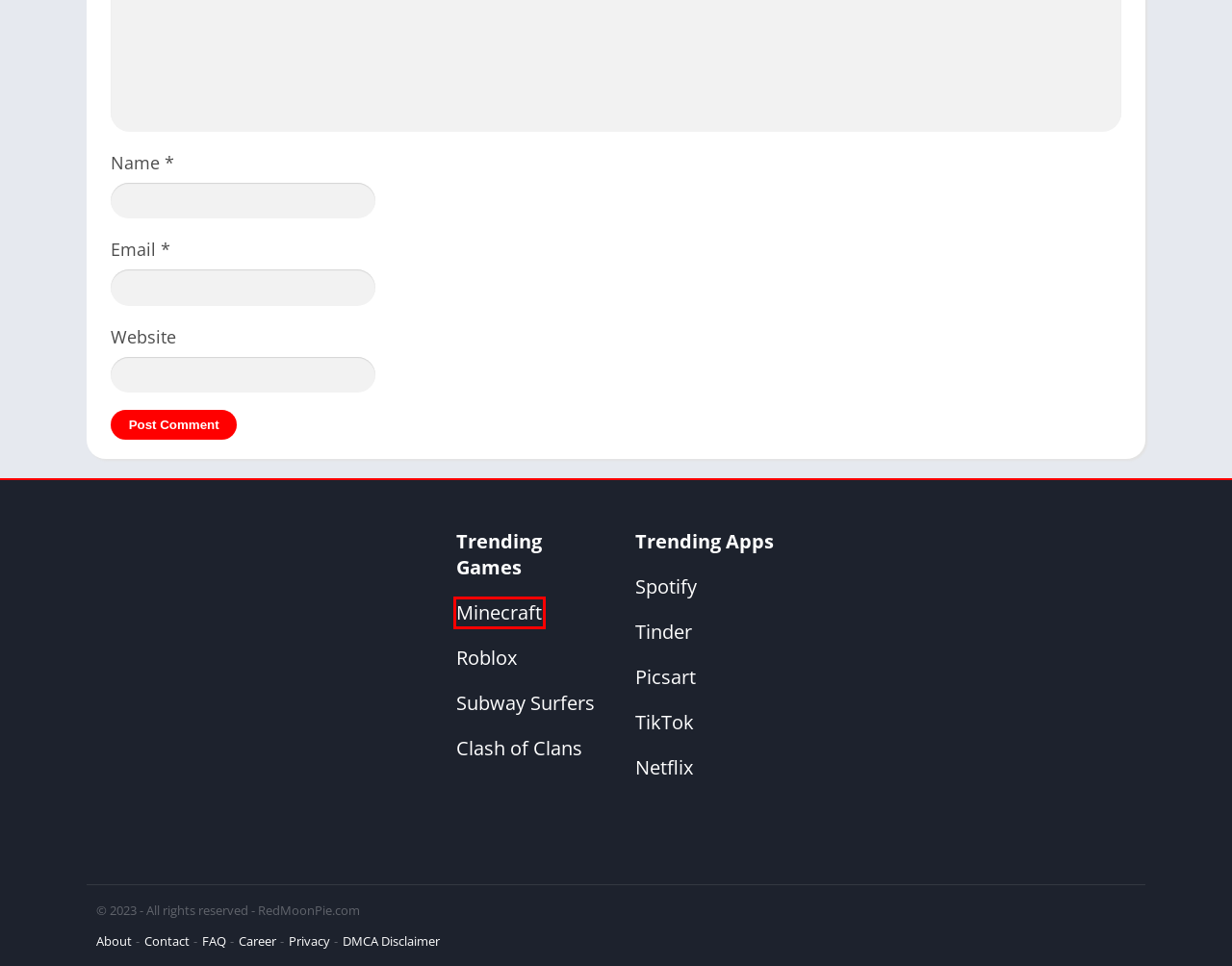You have a screenshot of a webpage with a red bounding box around an element. Select the webpage description that best matches the new webpage after clicking the element within the red bounding box. Here are the descriptions:
A. About | RedMoonPie
B. FAQ | RedMoonPie
C. Clash of Clans MOD APK/IOS v15.547.8 (Unlimited Coins/ Gems)
D. Contact | RedMoonPie
E. Picsart AI Photo Editor APK/IOS v23.0.10 (Unlock Premium)
F. Career | RedMoonPie
G. Minecraft APK for Android/IOS v1.20.70.22 Free Download
H. Tinder MOD APK/IOS v14.11.0 Download (Tinder GOLD/ PLUS)

G